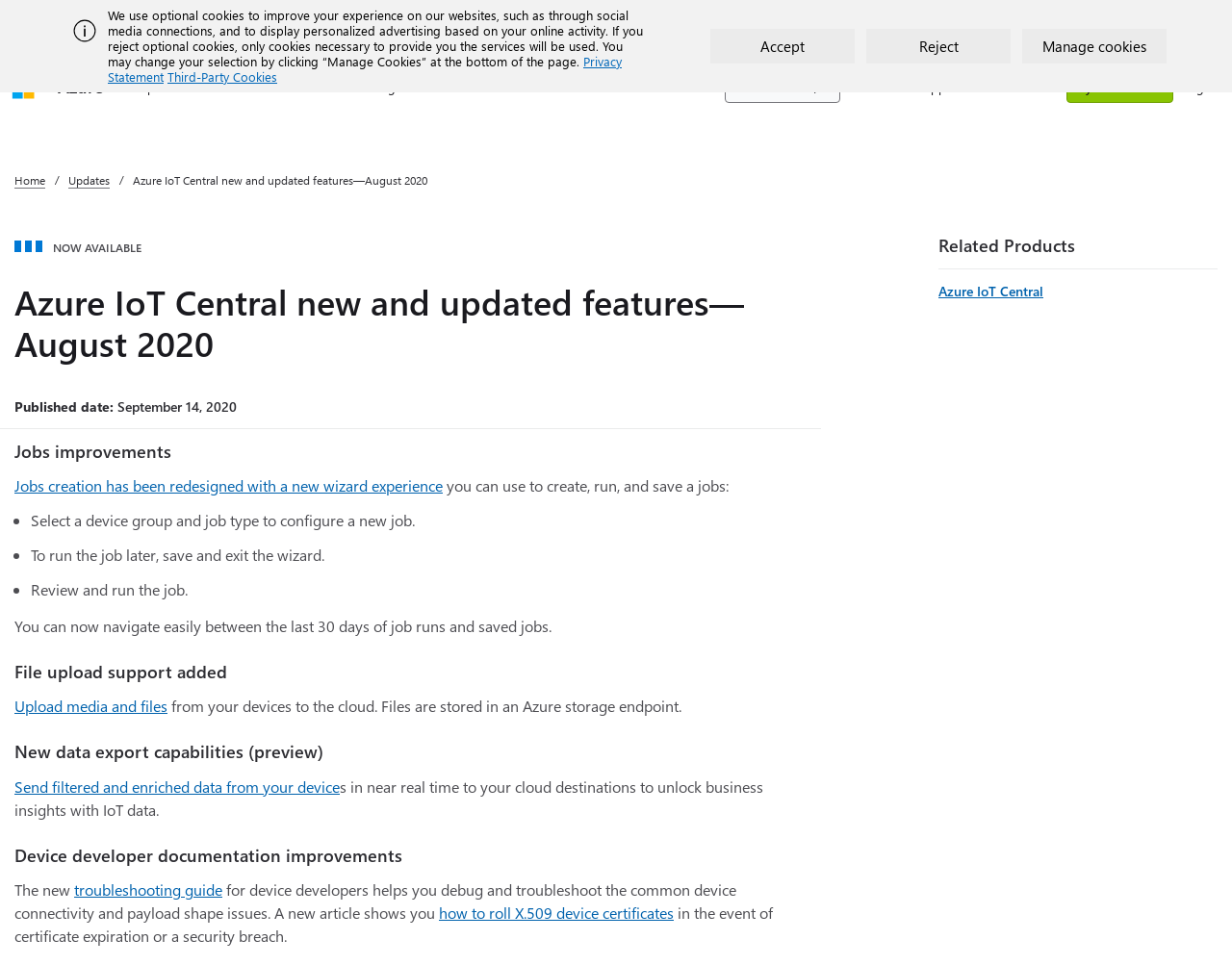Identify the bounding box for the UI element described as: "Azure IoT Central". The coordinates should be four float numbers between 0 and 1, i.e., [left, top, right, bottom].

[0.762, 0.293, 0.847, 0.311]